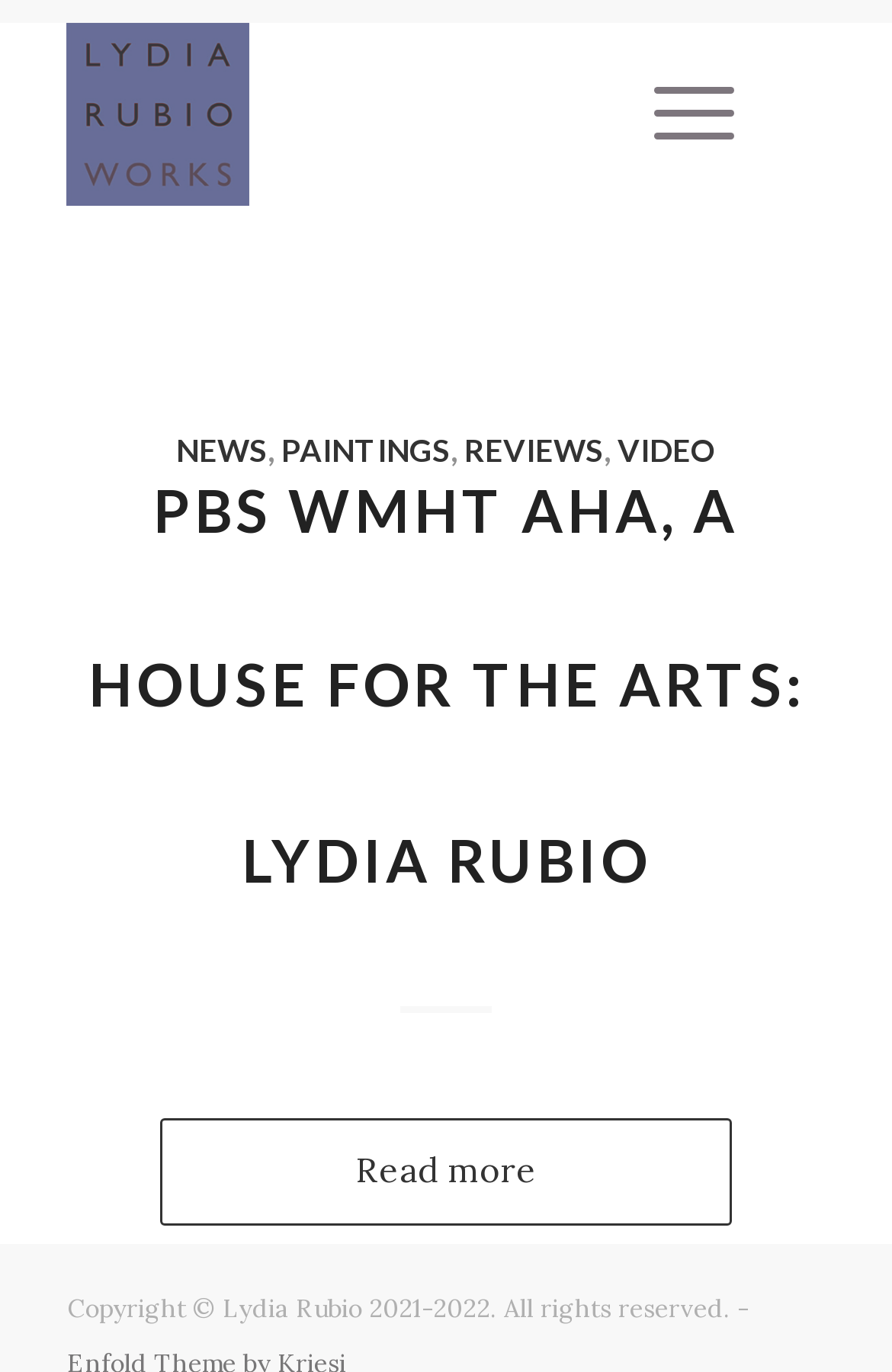Highlight the bounding box of the UI element that corresponds to this description: "Reviews".

[0.521, 0.315, 0.677, 0.342]